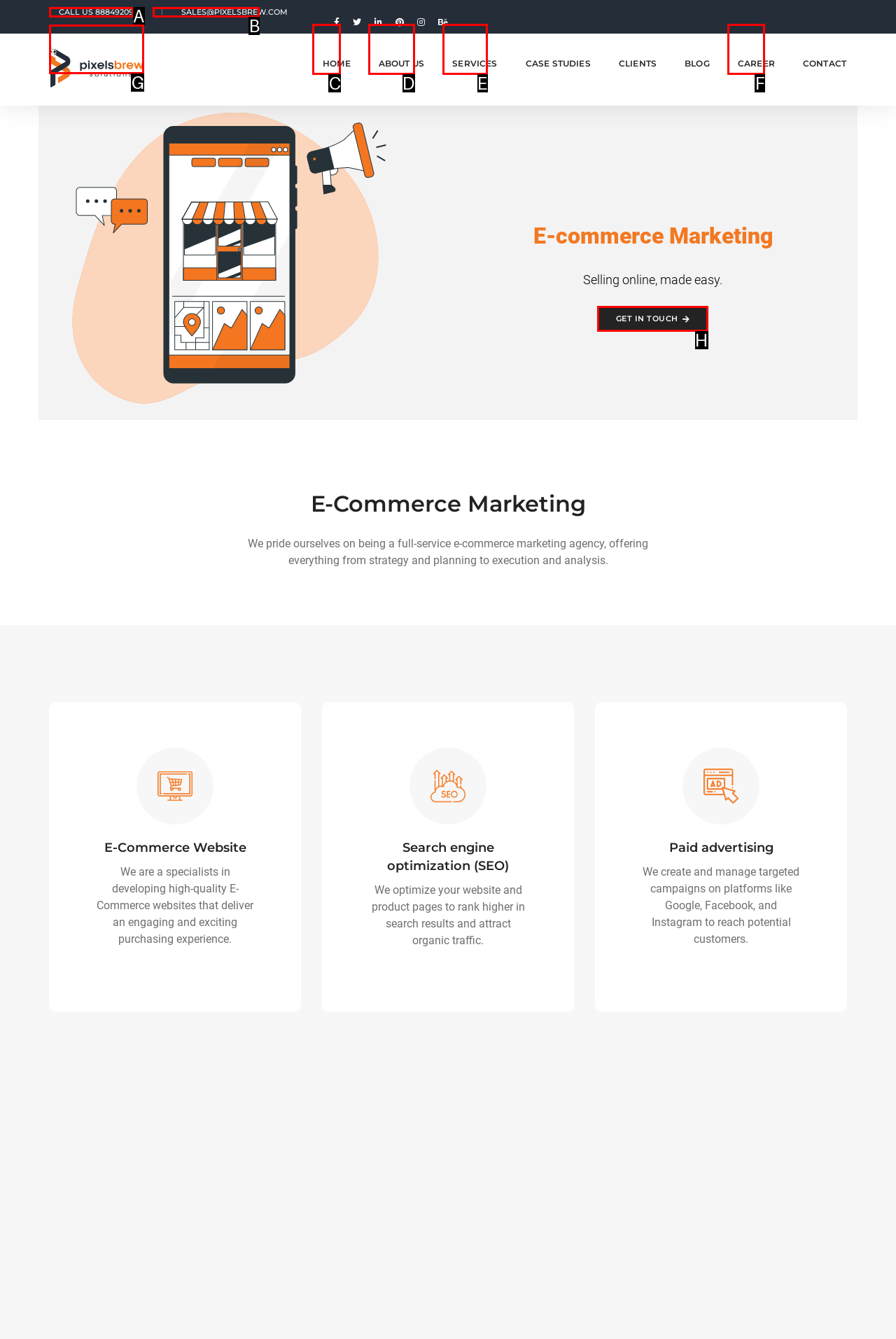Match the description: Call us 8884920924 to the correct HTML element. Provide the letter of your choice from the given options.

A